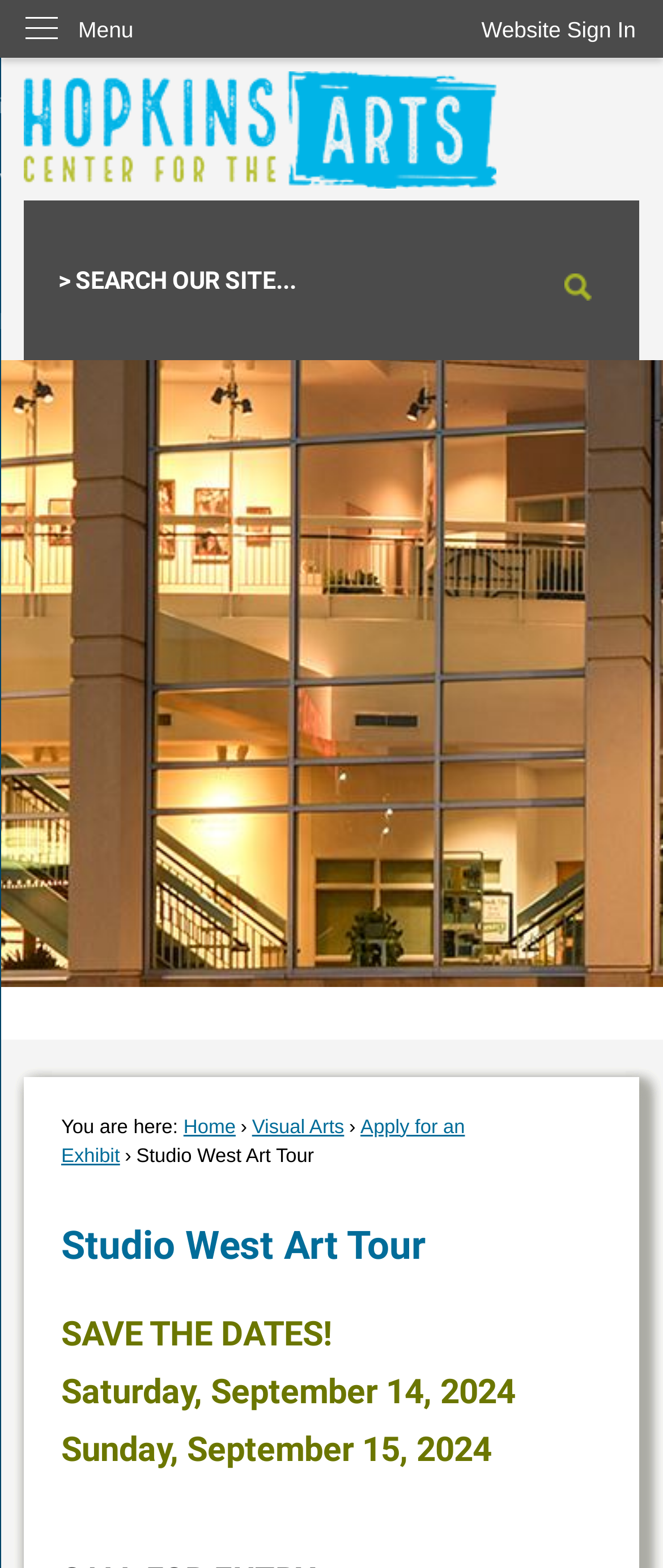Determine the bounding box coordinates for the UI element described. Format the coordinates as (top-left x, top-left y, bottom-right x, bottom-right y) and ensure all values are between 0 and 1. Element description: Visual Arts

[0.38, 0.712, 0.519, 0.725]